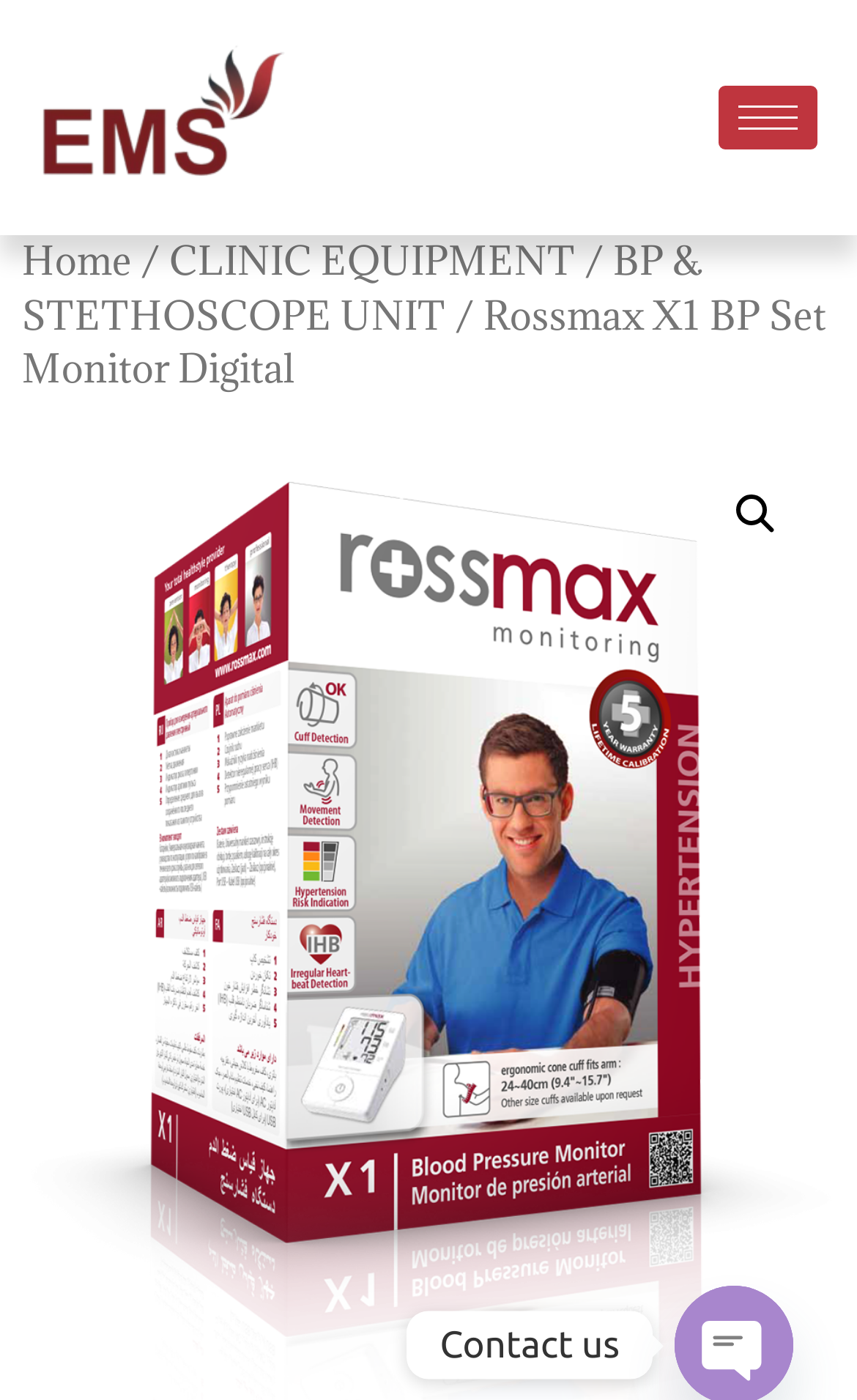For the element described, predict the bounding box coordinates as (top-left x, top-left y, bottom-right x, bottom-right y). All values should be between 0 and 1. Element description: BP & STETHOSCOPE UNIT

[0.026, 0.168, 0.821, 0.243]